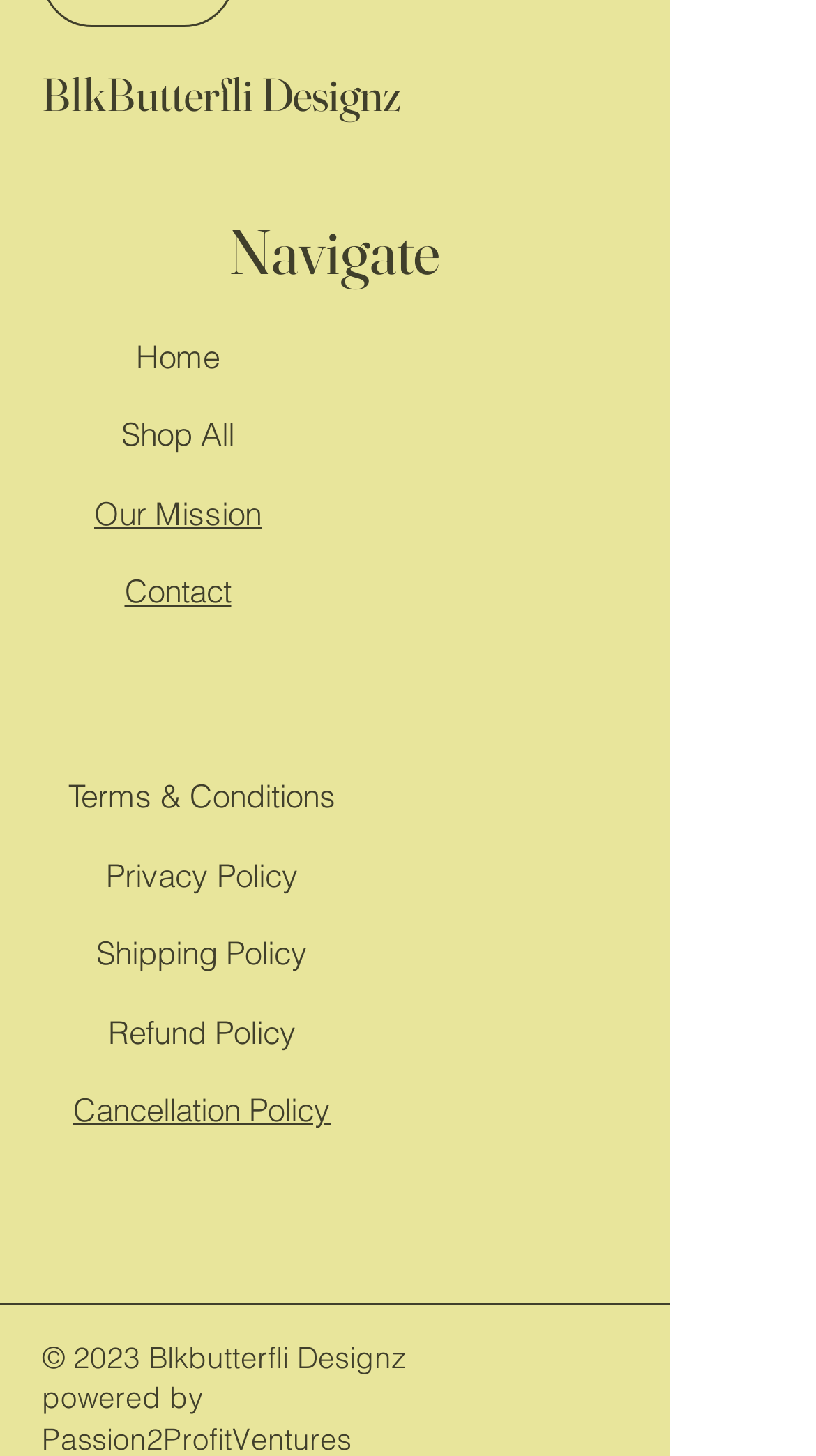Please use the details from the image to answer the following question comprehensively:
How many social media links are there?

I counted the number of links in the Social Bar section at the bottom of the page, which includes Instagram, Facebook, and TikTok.